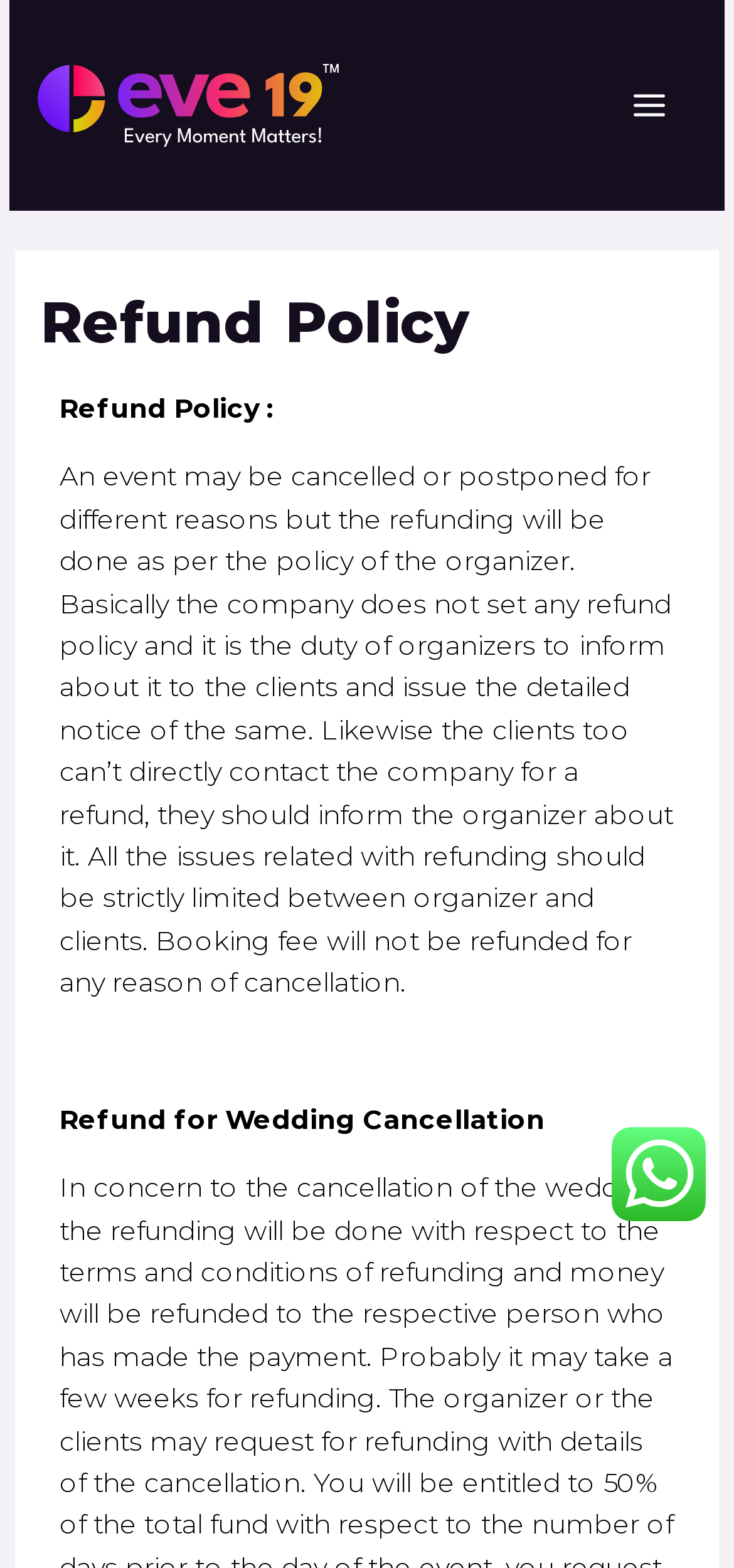Determine the bounding box coordinates for the HTML element mentioned in the following description: "alt="Eve19"". The coordinates should be a list of four floats ranging from 0 to 1, represented as [left, top, right, bottom].

[0.051, 0.055, 0.462, 0.076]